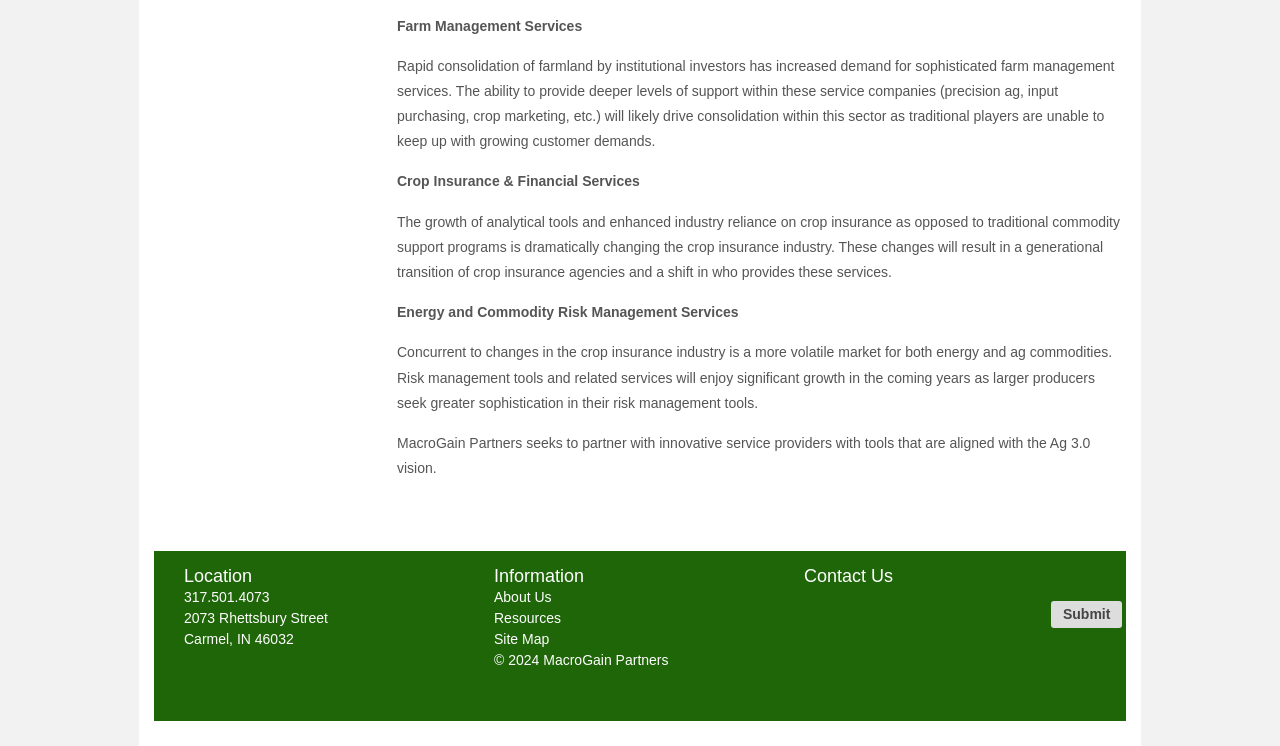Identify the bounding box coordinates for the UI element described as: "value="Submit"".

[0.821, 0.806, 0.877, 0.842]